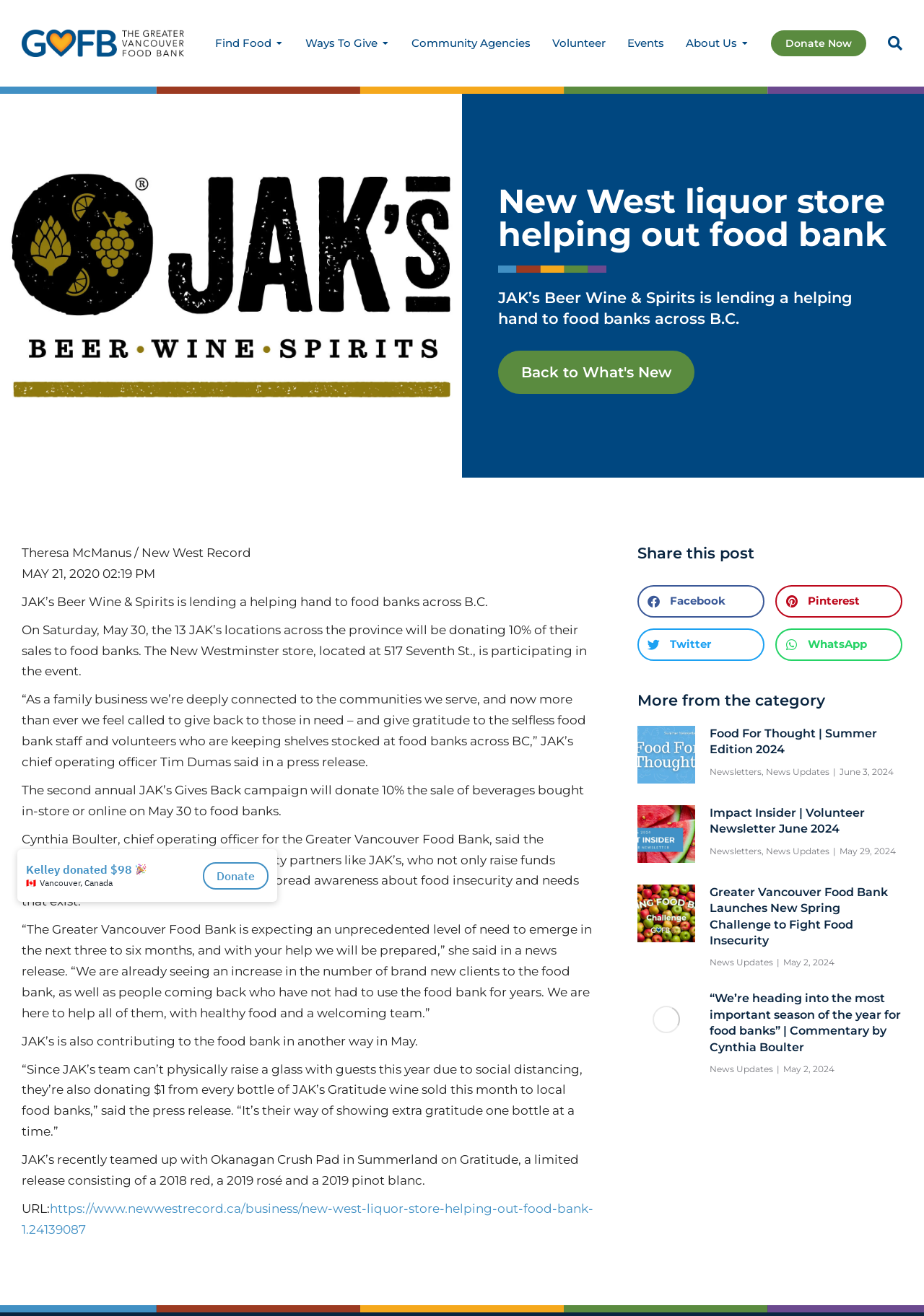Determine the bounding box coordinates of the clickable element to complete this instruction: "Go to Top". Provide the coordinates in the format of four float numbers between 0 and 1, [left, top, right, bottom].

[0.961, 0.674, 0.992, 0.696]